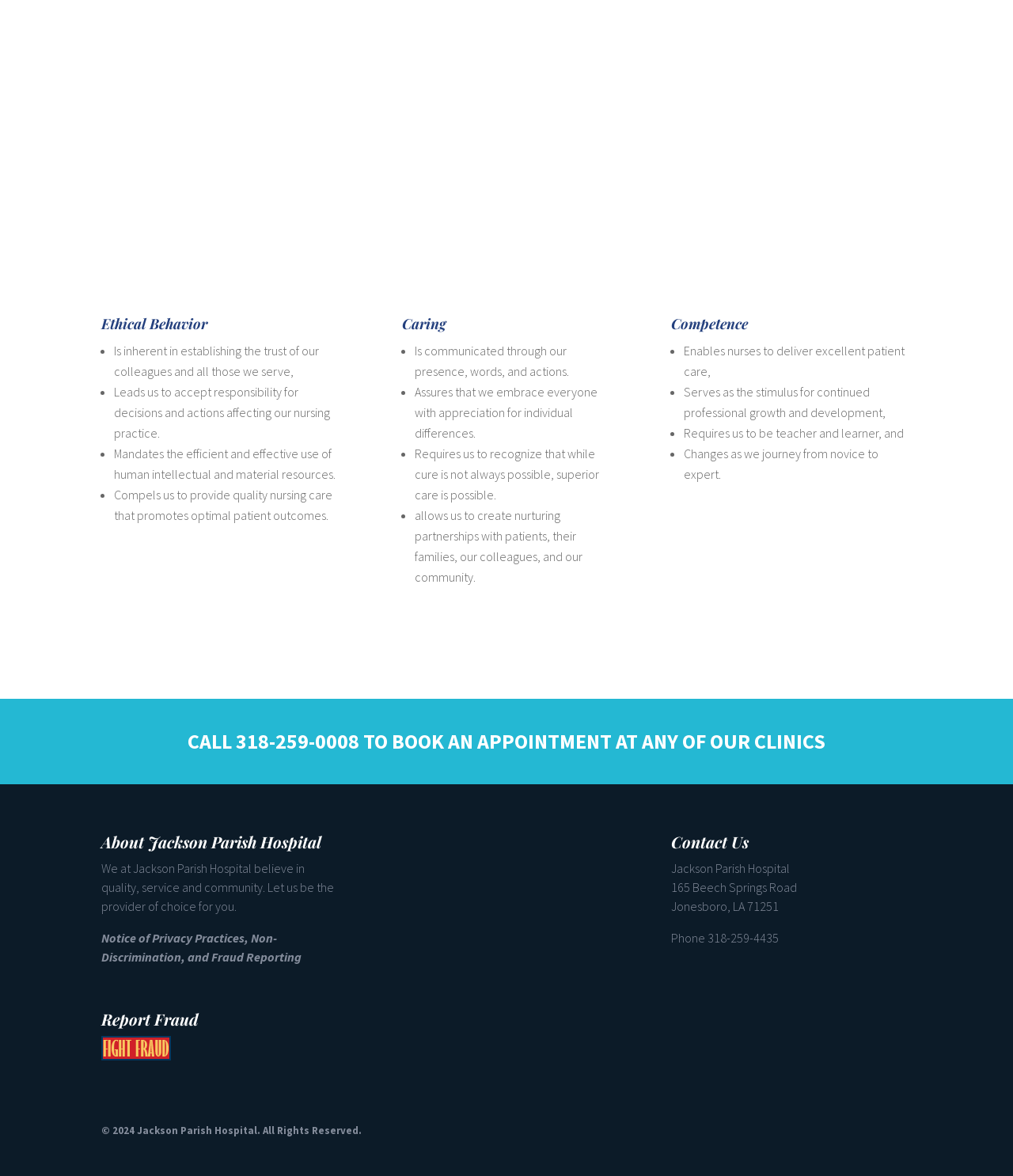Provide the bounding box coordinates of the HTML element this sentence describes: "parent_node: Report Fraud".

[0.1, 0.891, 0.169, 0.905]